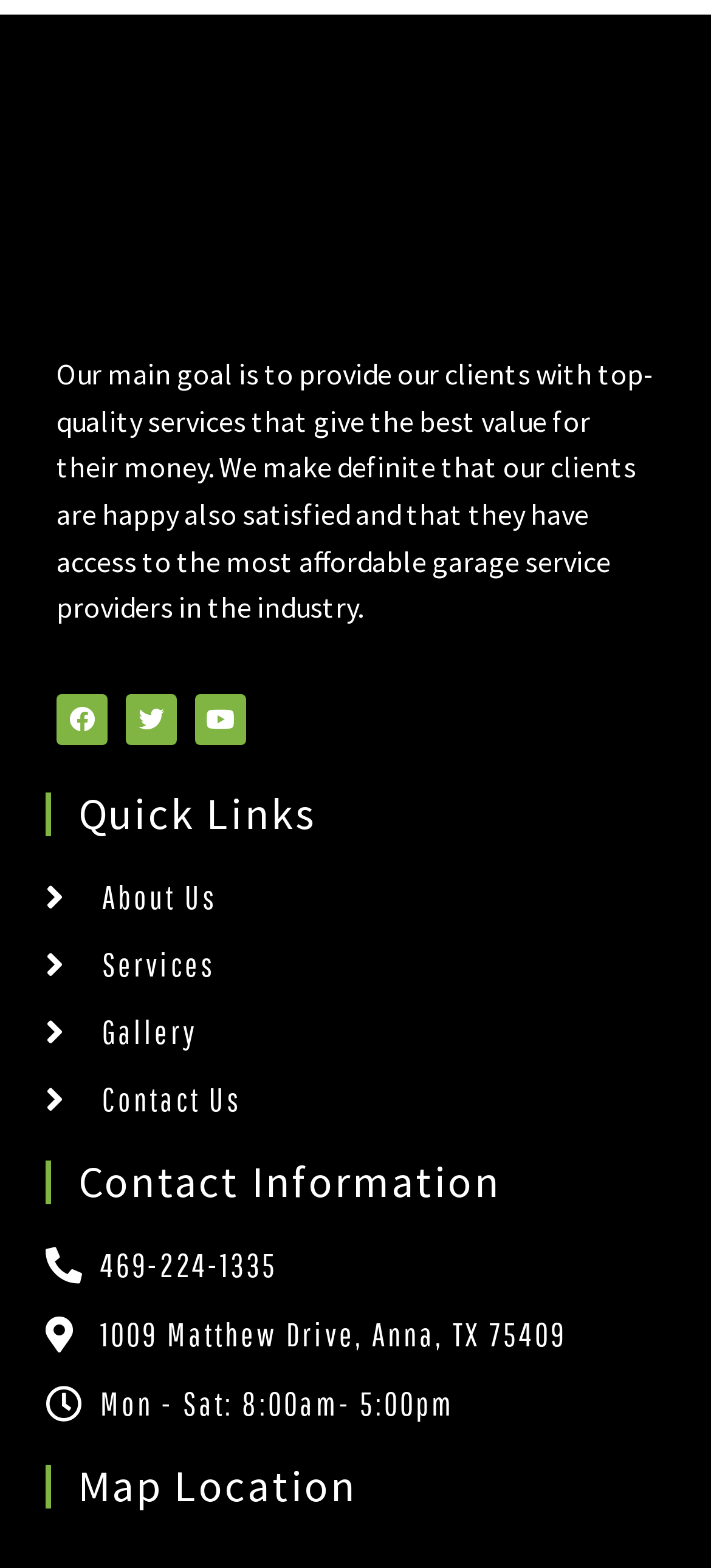Please identify the coordinates of the bounding box that should be clicked to fulfill this instruction: "Learn about services".

[0.064, 0.6, 0.936, 0.631]